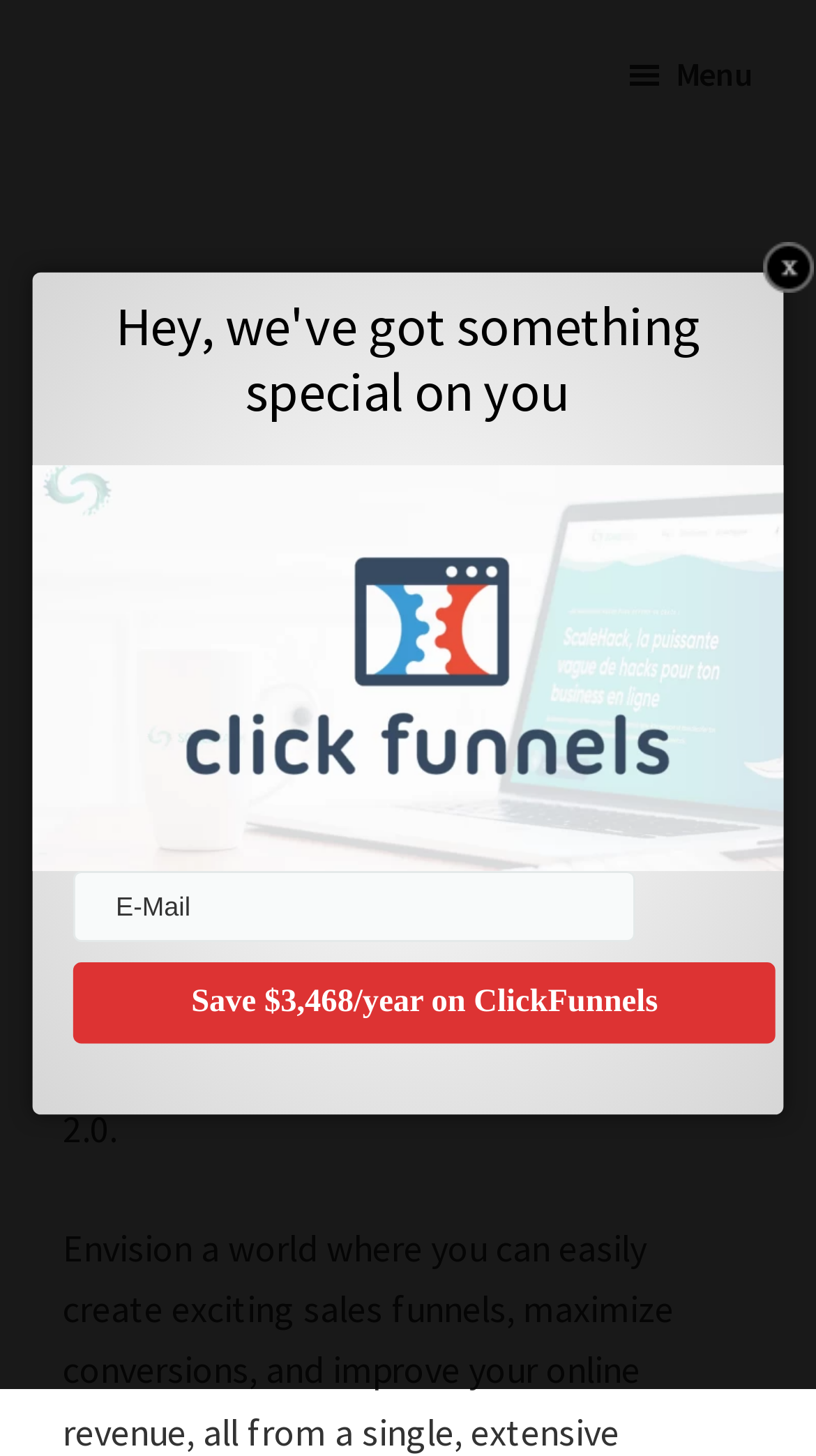Using the information shown in the image, answer the question with as much detail as possible: What is the main topic of this article?

The main topic of this article can be determined by looking at the heading 'Storeless Vs ClickFunnels 2.0' which is a prominent element on the webpage, indicating that the article is comparing or explaining the differences between Storeless and ClickFunnels 2.0.